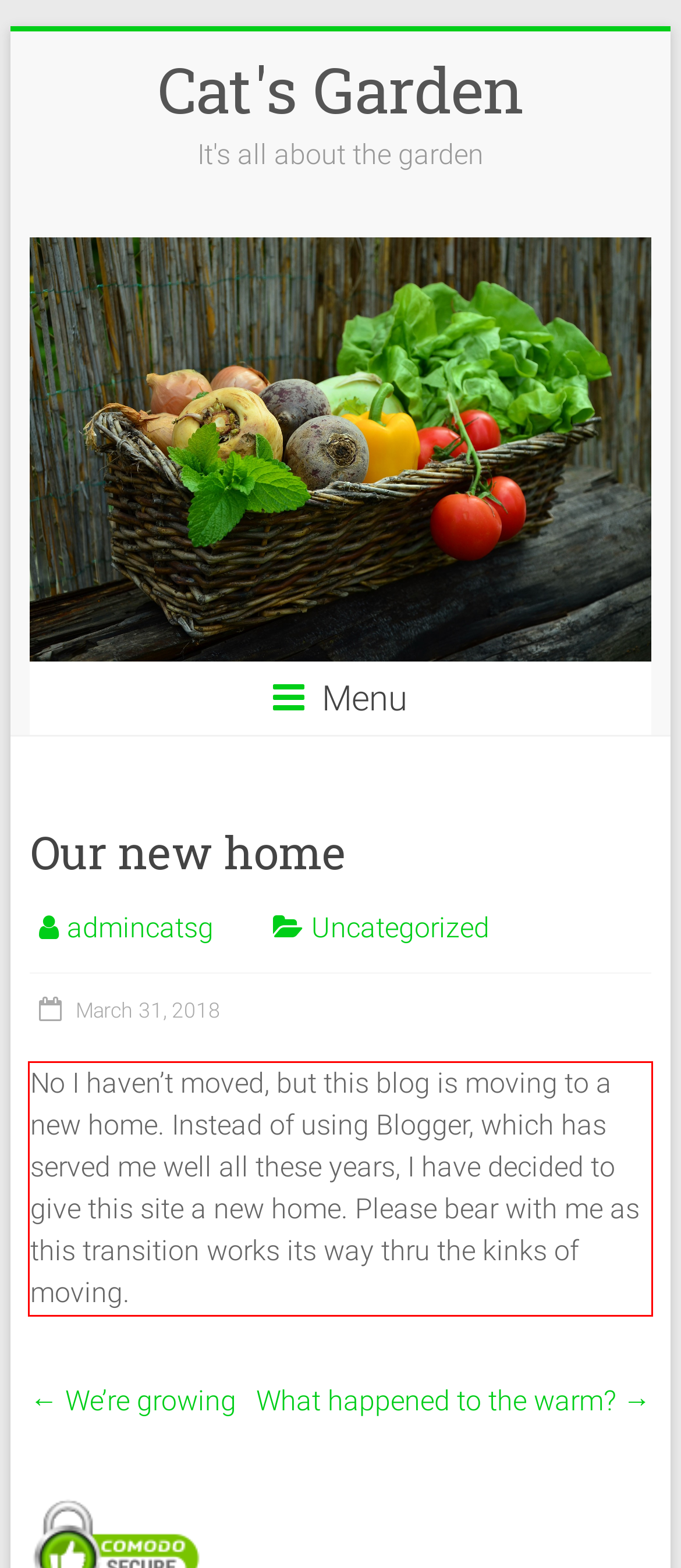The screenshot provided shows a webpage with a red bounding box. Apply OCR to the text within this red bounding box and provide the extracted content.

No I haven’t moved, but this blog is moving to a new home. Instead of using Blogger, which has served me well all these years, I have decided to give this site a new home. Please bear with me as this transition works its way thru the kinks of moving.